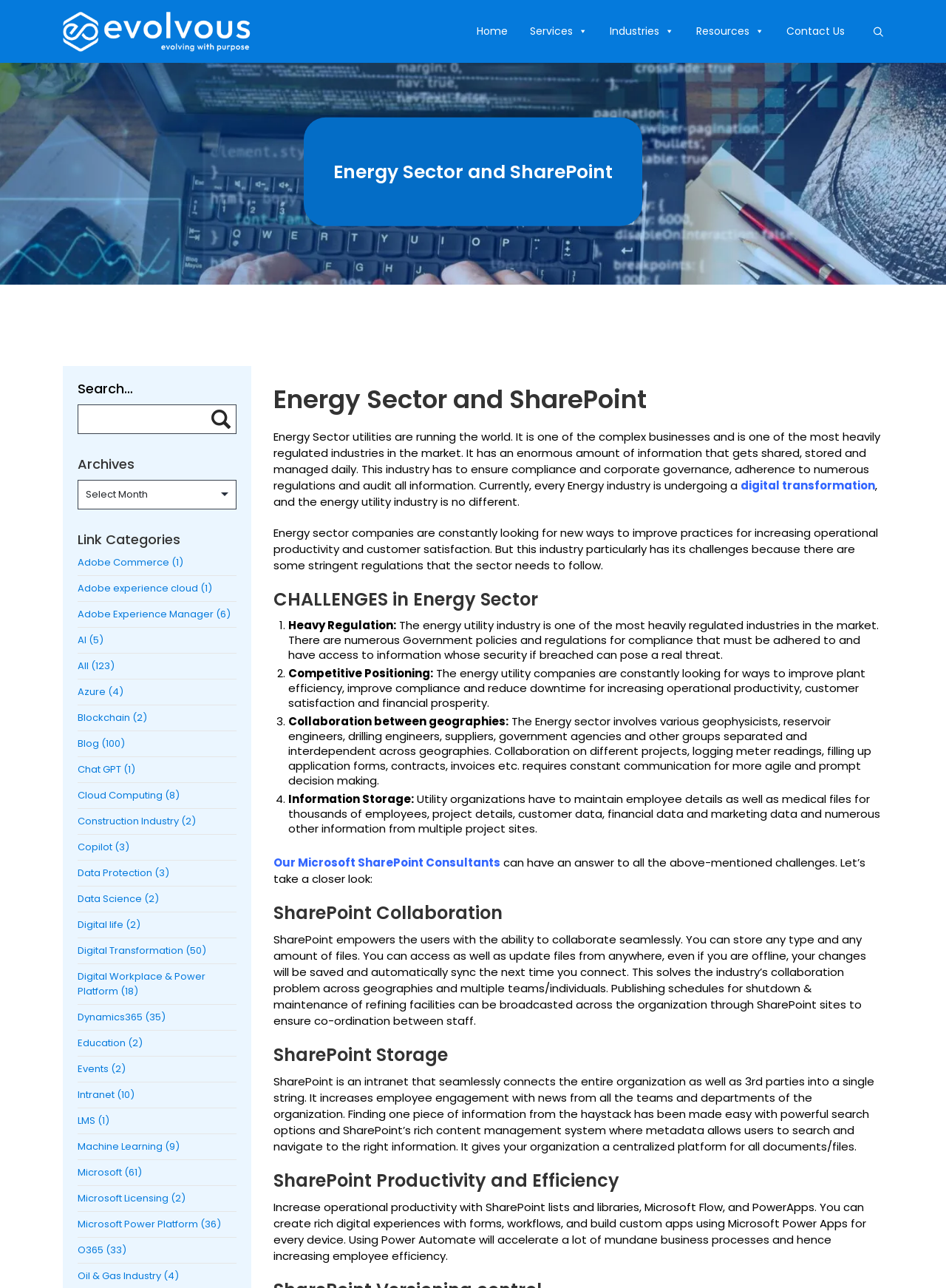Detail the webpage's structure and highlights in your description.

The webpage is about the energy sector and its relationship with SharePoint. At the top, there is a logo of Evolvous, a company that provides solutions for the energy sector. Below the logo, there is a navigation menu with links to Home, Services, Industries, Resources, and Contact Us. On the right side of the navigation menu, there is a search bar with a magnifying glass icon.

The main content of the webpage is divided into two sections. The first section has a heading "Energy Sector and SharePoint" and provides an introduction to the energy sector, describing it as a complex business with a large amount of information that needs to be shared, stored, and managed daily. The text also mentions the industry's need for compliance and corporate governance.

The second section has a heading "CHALLENGES in Energy Sector" and lists two challenges faced by the energy sector. The first challenge is heavy regulation, with a description of the numerous government policies and regulations that the industry must comply with. The second challenge is not explicitly stated, but the list marker "2." suggests that there is another challenge that is not described.

On the left side of the webpage, there is a list of links categorized by "Archives" and "Link Categories". The links are related to various topics such as Adobe Commerce, AI, Azure, Blockchain, and more. Each link has a number in parentheses, indicating the number of related articles or resources.

Overall, the webpage appears to be a blog or article page that discusses the energy sector and its challenges, with a focus on how SharePoint can help address these challenges.